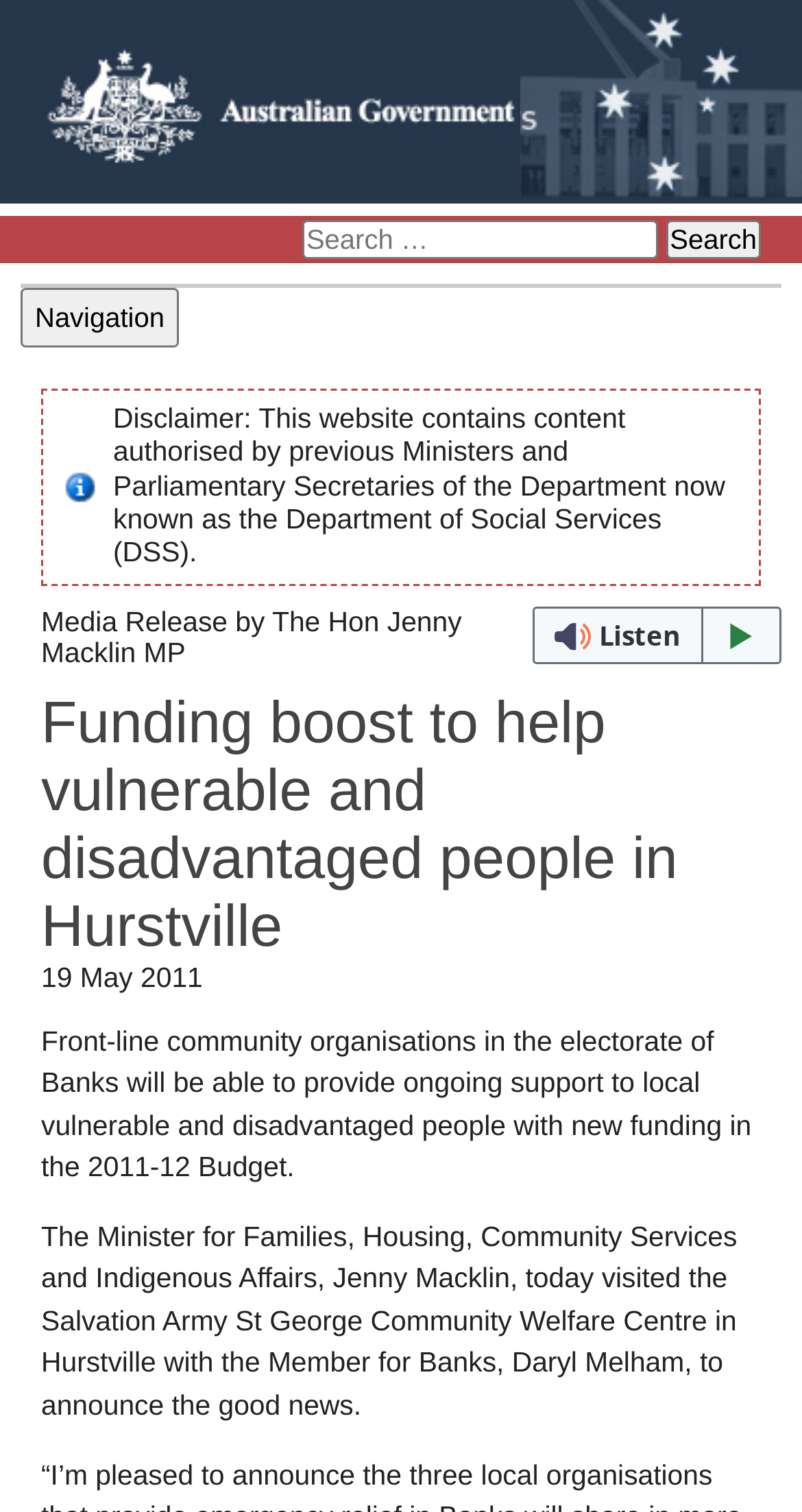Craft a detailed narrative of the webpage's structure and content.

The webpage appears to be a news article or media release from the Australian Government. At the top left corner, there is a link to the Australian Government, accompanied by an image of the government's logo. Next to it, there is a search bar with a search button on the right side. 

Below the search bar, there is a navigation menu that can be toggled on and off using a button. 

On the left side of the page, there is a disclaimer section that contains a brief statement about the content of the website, which is authorized by previous Ministers and Parliamentary Secretaries of the Department of Social Services.

The main content of the webpage is a media release titled "Funding boost to help vulnerable and disadvantaged people in Hurstville". The release is dated 19 May 2011. The article announces that front-line community organizations in the electorate of Banks will receive new funding in the 2011-12 Budget to support local vulnerable and disadvantaged people. The Minister for Families, Housing, Community Services and Indigenous Affairs, Jenny Macklin, is quoted in the release, and there is a mention of her visit to the Salvation Army St George Community Welfare Centre in Hurstville.